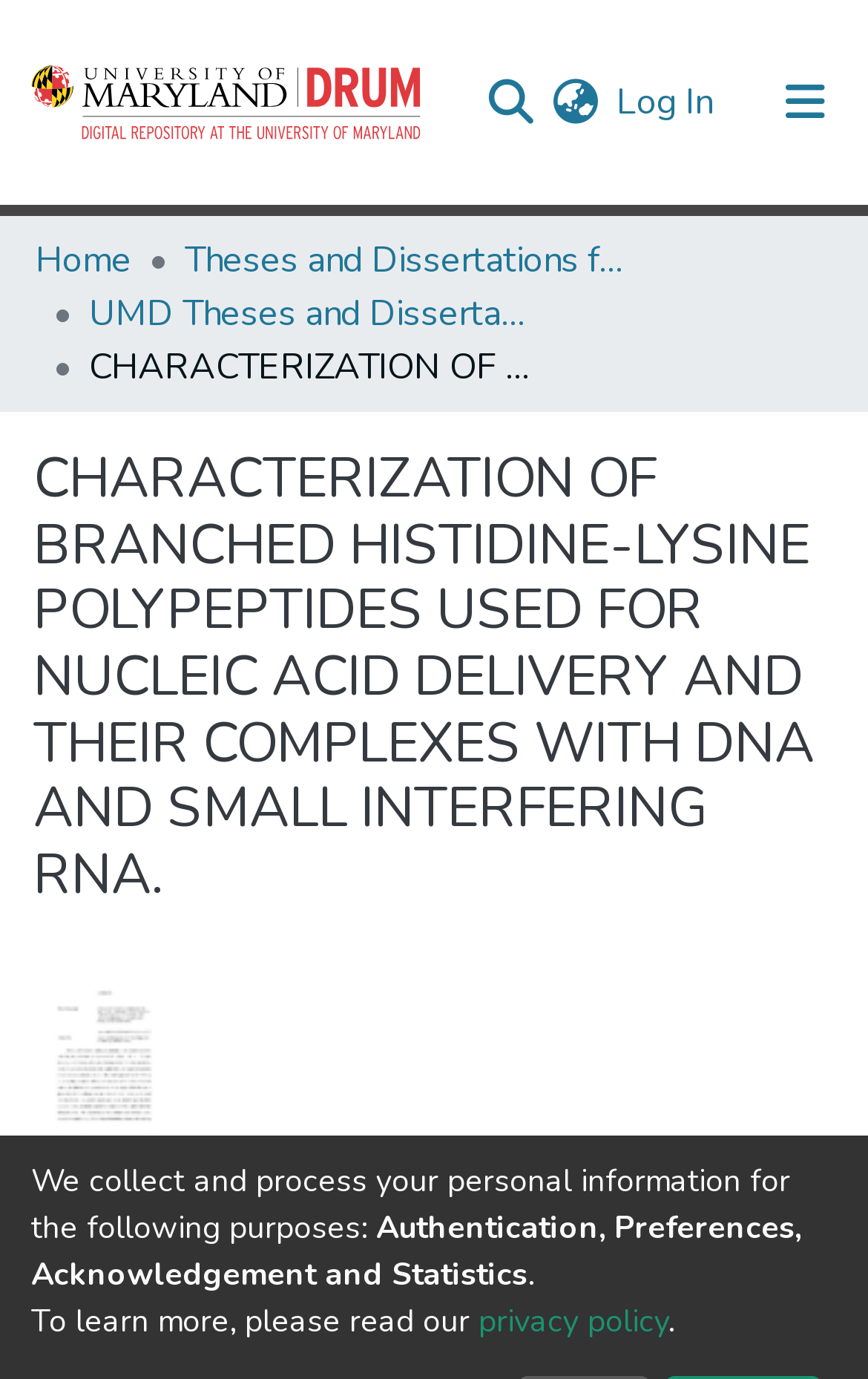Provide the bounding box coordinates for the area that should be clicked to complete the instruction: "View communities and collections".

[0.041, 0.15, 0.513, 0.215]